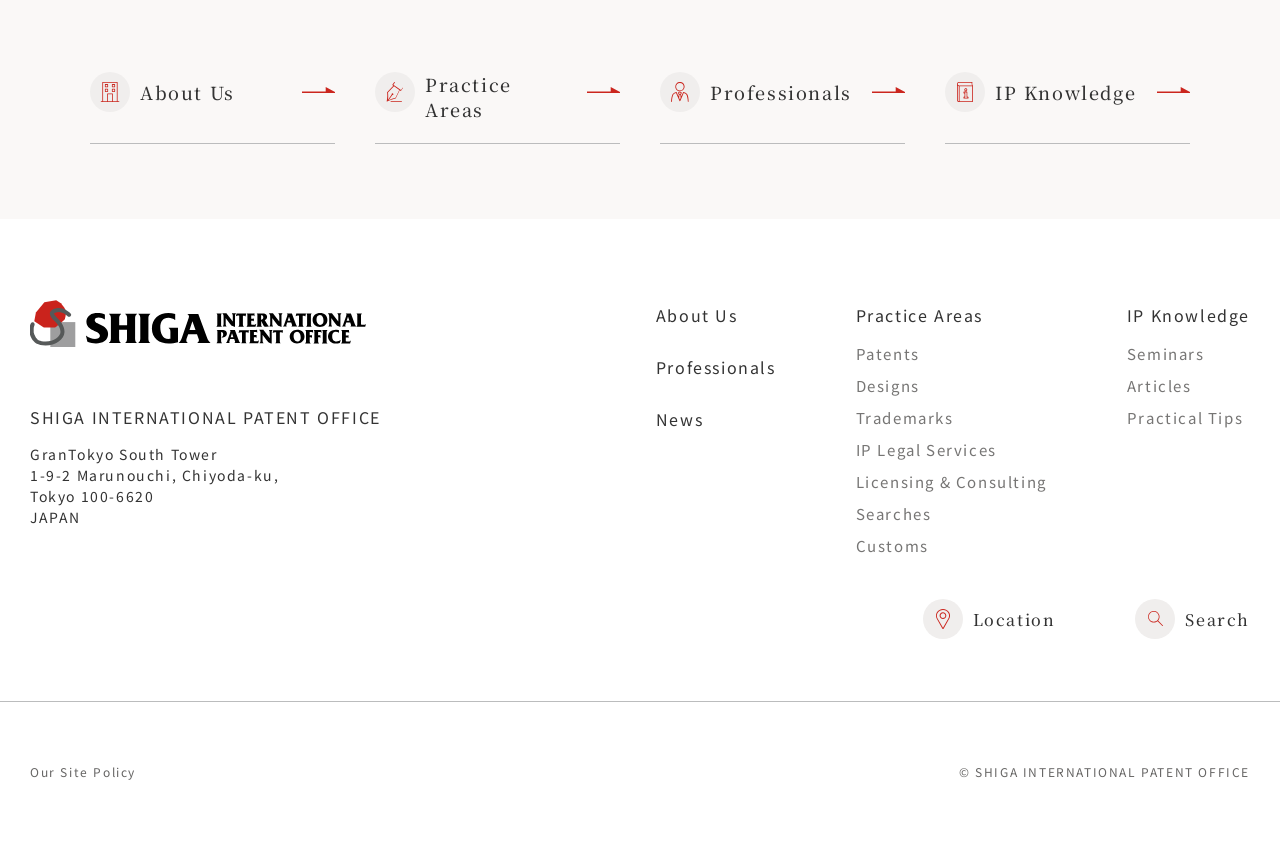Find the bounding box coordinates of the element I should click to carry out the following instruction: "Visit 'Home'".

None